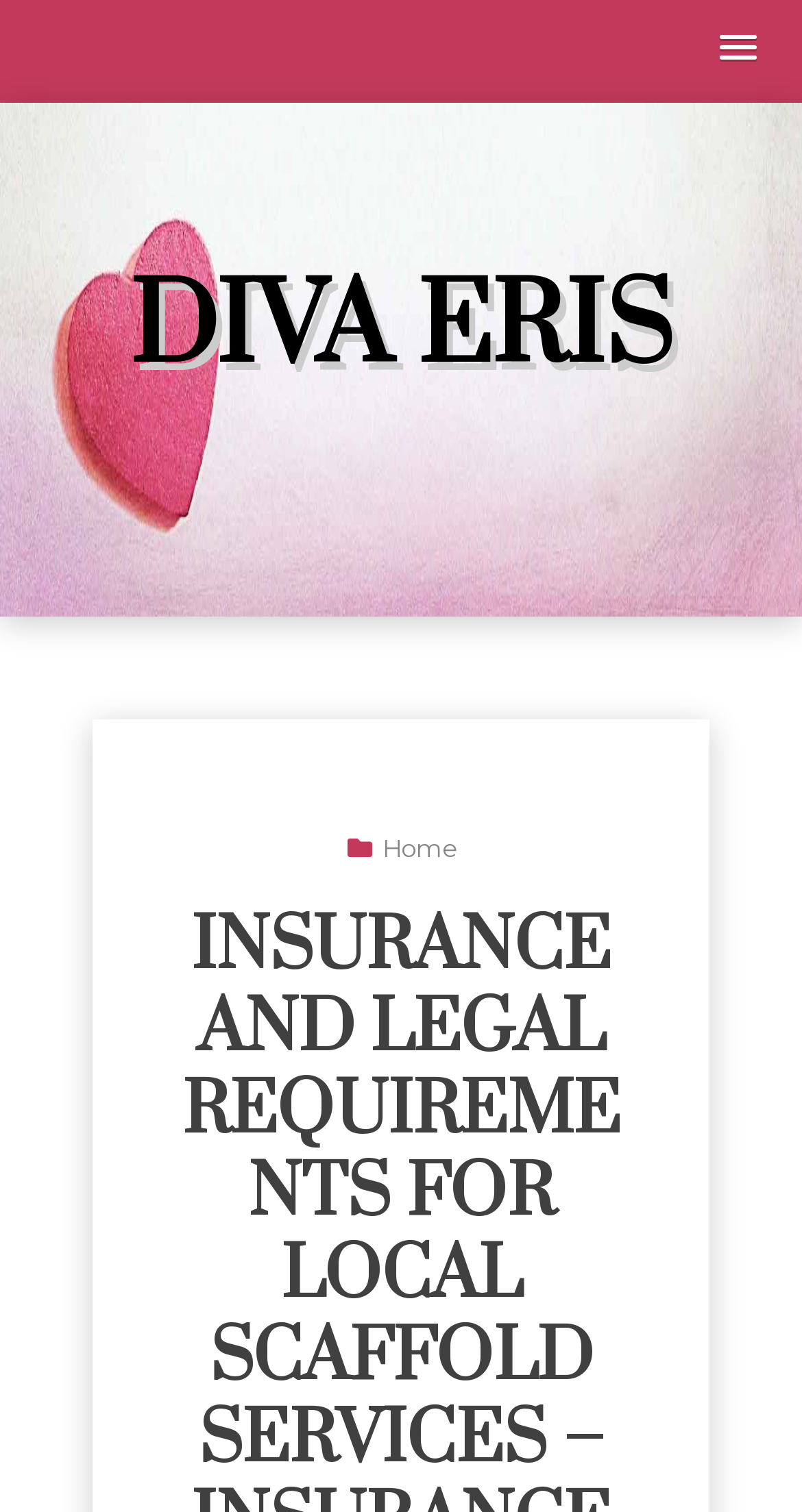Identify the bounding box of the UI component described as: "Diva Eris".

[0.162, 0.171, 0.838, 0.264]